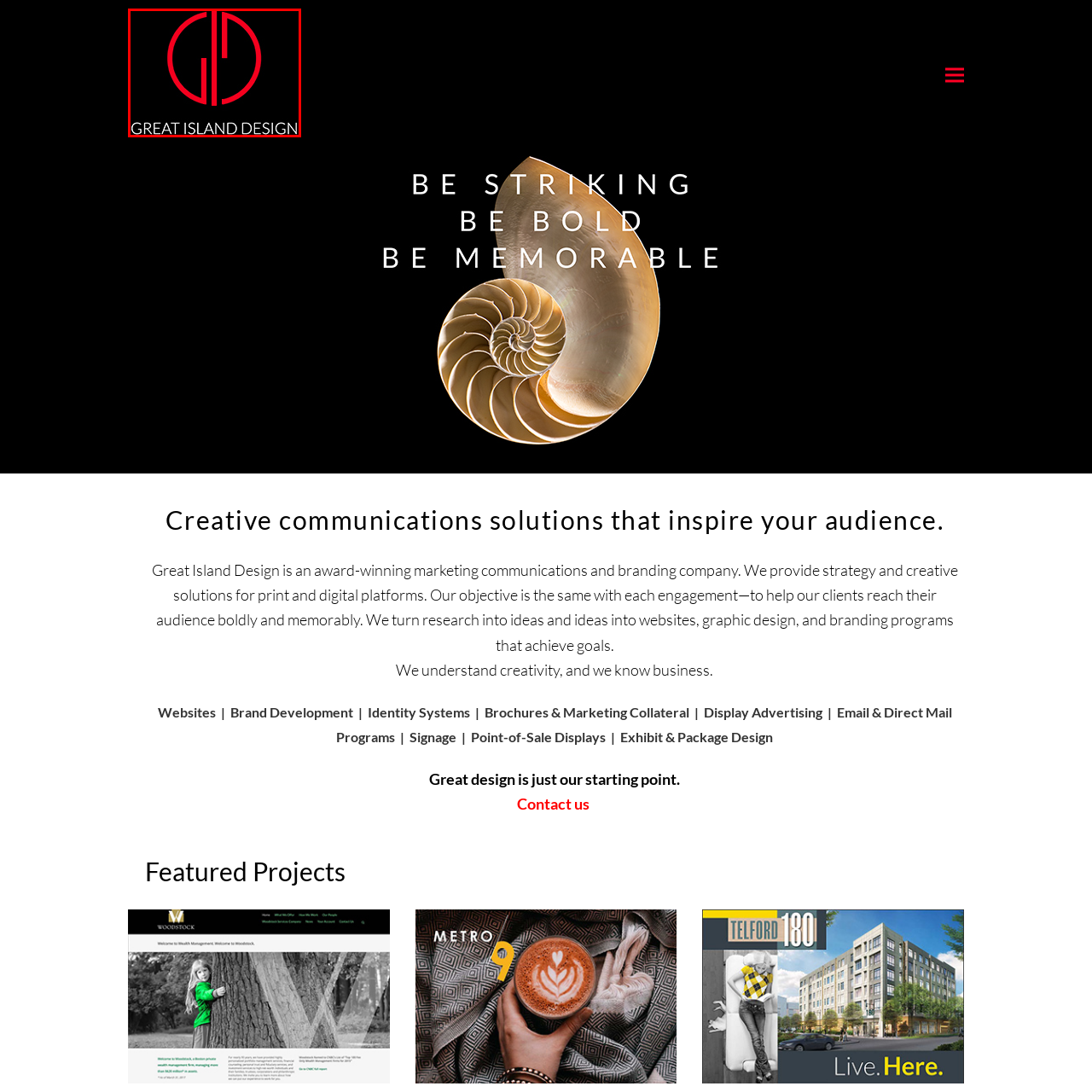What type of font is used for the company name?
Analyze the highlighted section in the red bounding box of the image and respond to the question with a detailed explanation.

The company name 'GREAT ISLAND DESIGN' is presented in a sleek, sans-serif font, emphasizing the brand's contemporary aesthetic, which suggests that the font used is sans-serif.